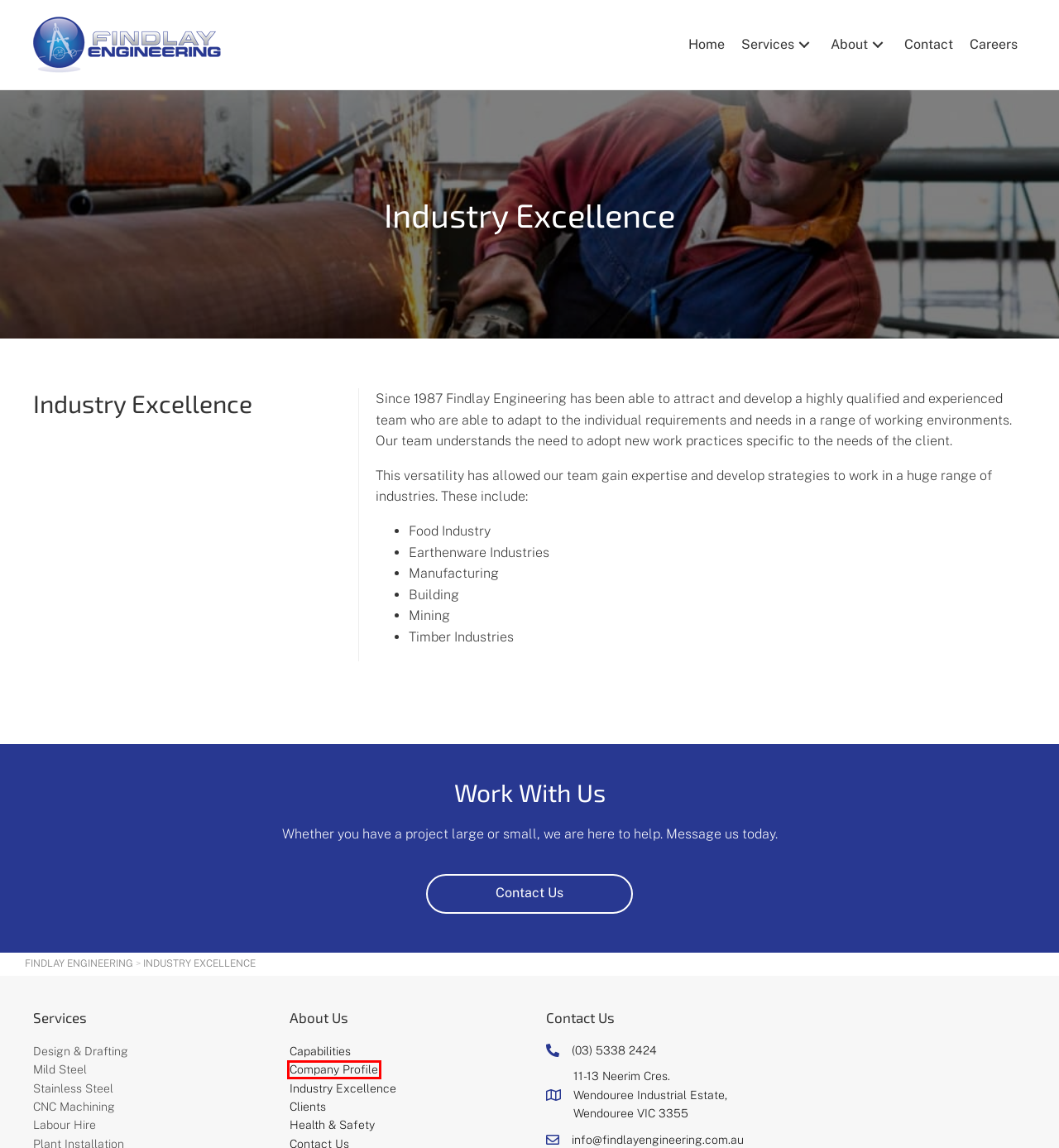You have a screenshot of a webpage, and a red bounding box highlights an element. Select the webpage description that best fits the new page after clicking the element within the bounding box. Options are:
A. About - Findlay Engineering
B. CNC Machining - Findlay Engineering
C. Mild Steel - Findlay Engineering
D. Health and Safety - Findlay Engineering
E. Stainless Steel Fabrication - Findlay Engineering
F. Clients - Findlay Engineering
G. Labour Hire - Findlay Engineering
H. Contact - Findlay Engineering

A